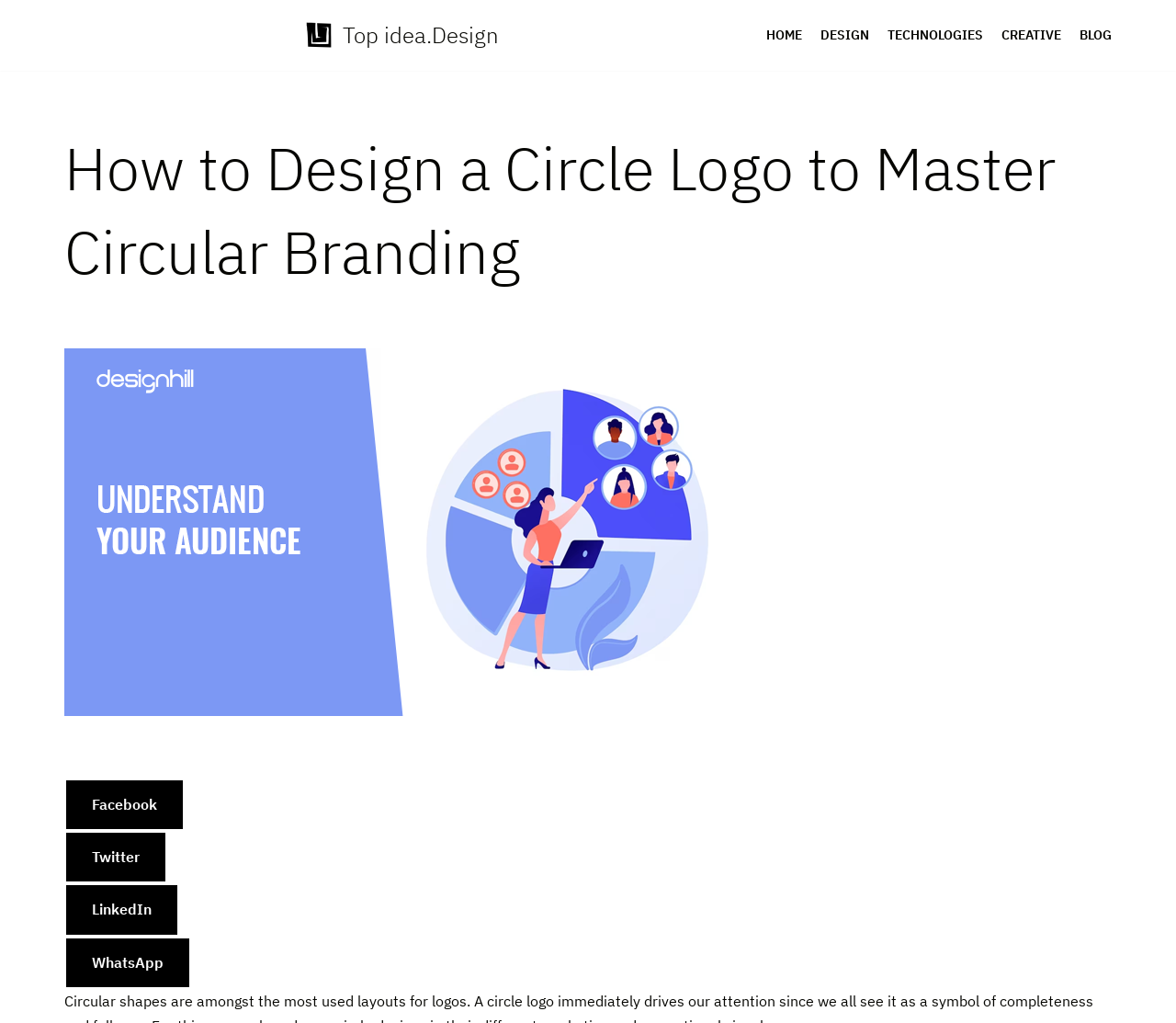Where is the 'Skip to content' link located?
From the details in the image, answer the question comprehensively.

I analyzed the bounding box coordinates of the 'Skip to content' link element and found that its y1 and y2 values are relatively small, indicating that it is located at the top of the page, and its x1 value is close to 0, indicating that it is located on the left side.